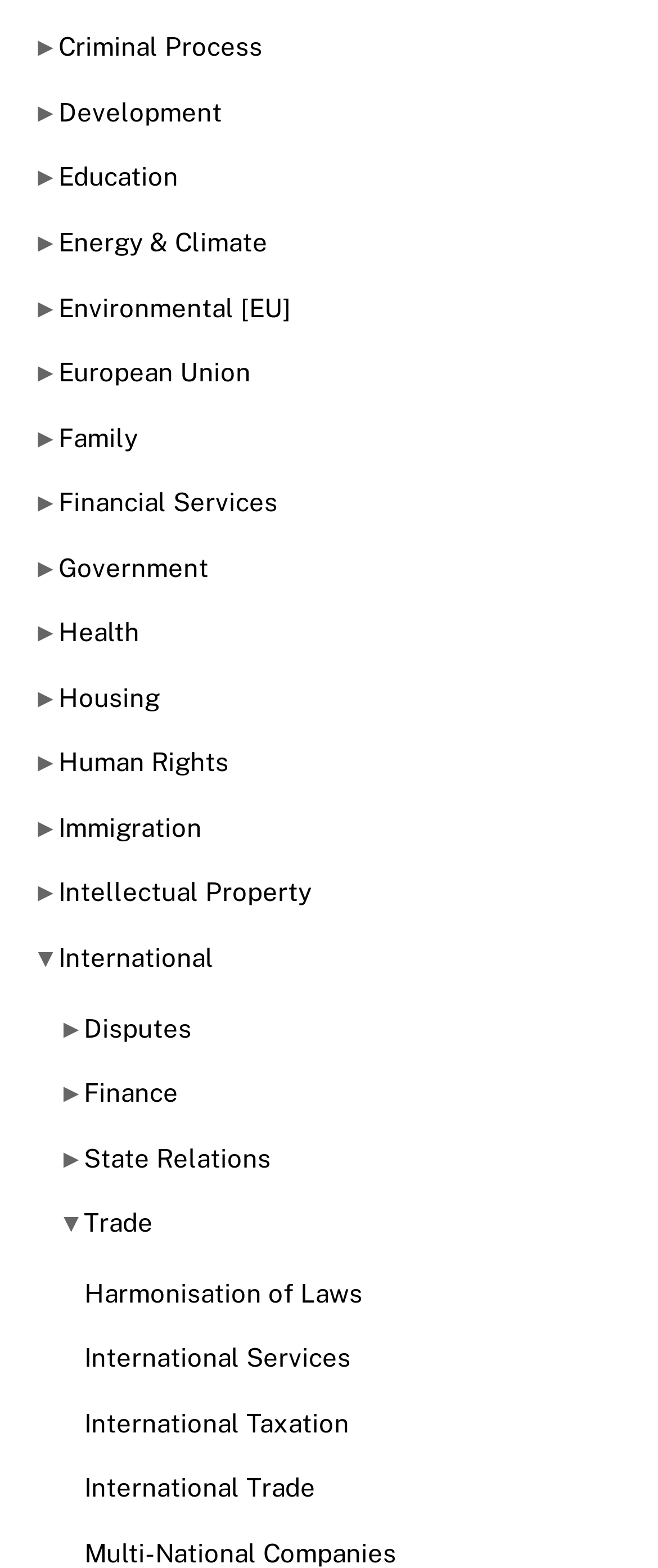Please respond in a single word or phrase: 
What is the first category listed?

Criminal Process